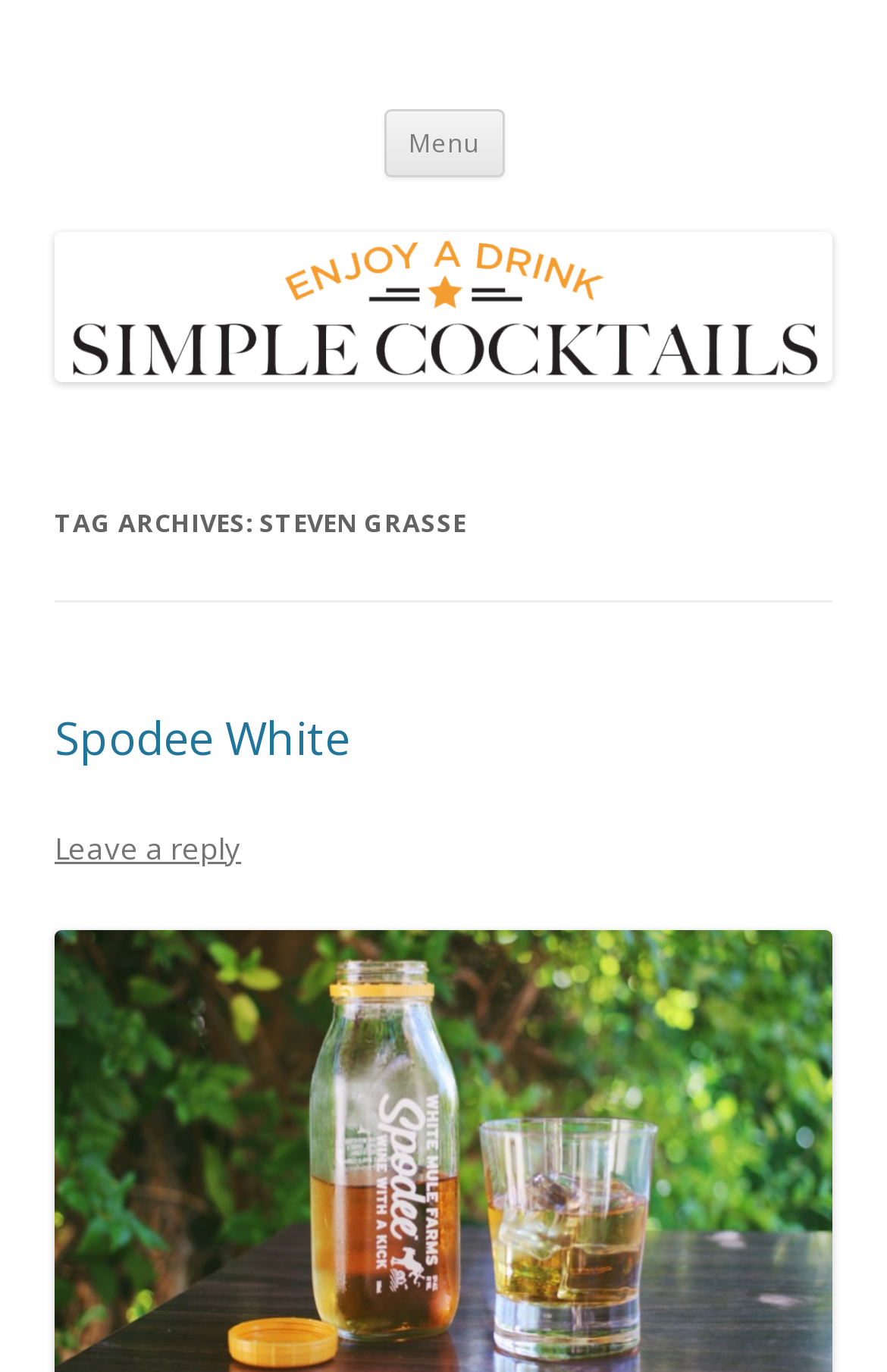Examine the image carefully and respond to the question with a detailed answer: 
What is the purpose of the 'Menu' button?

The 'Menu' button is likely used for navigation purposes, allowing users to access different sections or categories of the website. Its placement at the top of the page, near the heading 'Enjoy a Drink!', suggests that it is a primary navigation element.